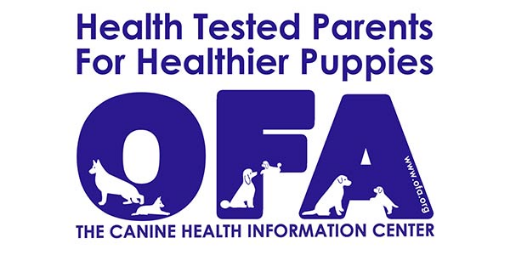Give a complete and detailed account of the image.

The image showcases a vibrant and informative logo for the Canine Health Information Center, featuring the acronym "OFA" prominently in the center. The letters are stylized, with "O" depicted alongside a silhouette of a dog, conveying a sense of warmth and friendliness. Above the acronym, the text reads "Health Tested Parents For Healthier Puppies," emphasizing the organization's commitment to ensuring better health outcomes for puppies through proper breeding practices. The design includes playful illustrations of various dog breeds, enhancing the visual appeal and reinforcing the theme of canine health. Overall, the logo reflects a dedication to promoting responsible breeding and the welfare of dogs.